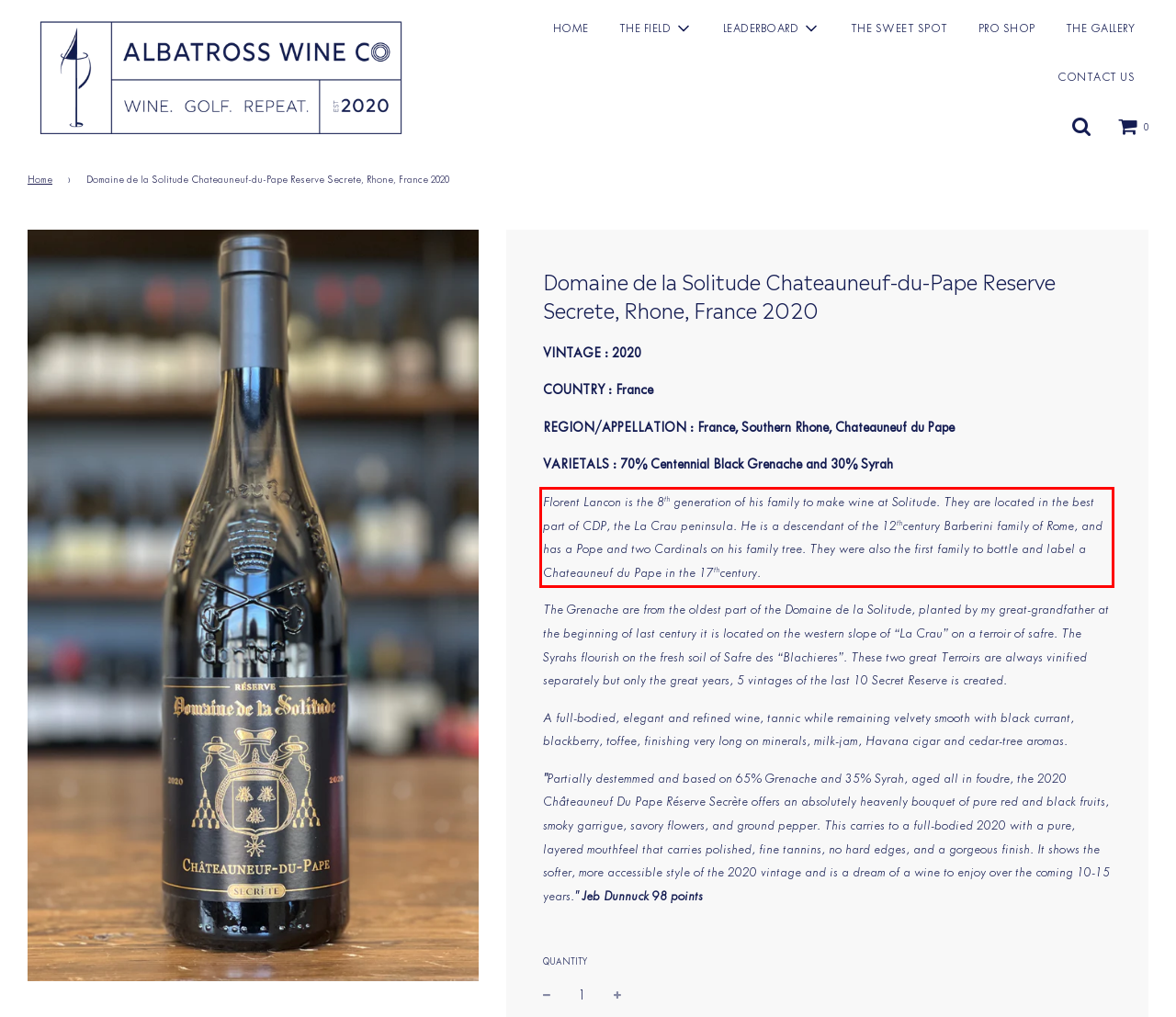Please identify and extract the text content from the UI element encased in a red bounding box on the provided webpage screenshot.

Florent Lancon is the 8th generation of his family to make wine at Solitude. They are located in the best part of CDP, the La Crau peninsula. He is a descendant of the 12thcentury Barberini family of Rome, and has a Pope and two Cardinals on his family tree. They were also the first family to bottle and label a Chateauneuf du Pape in the 17thcentury.